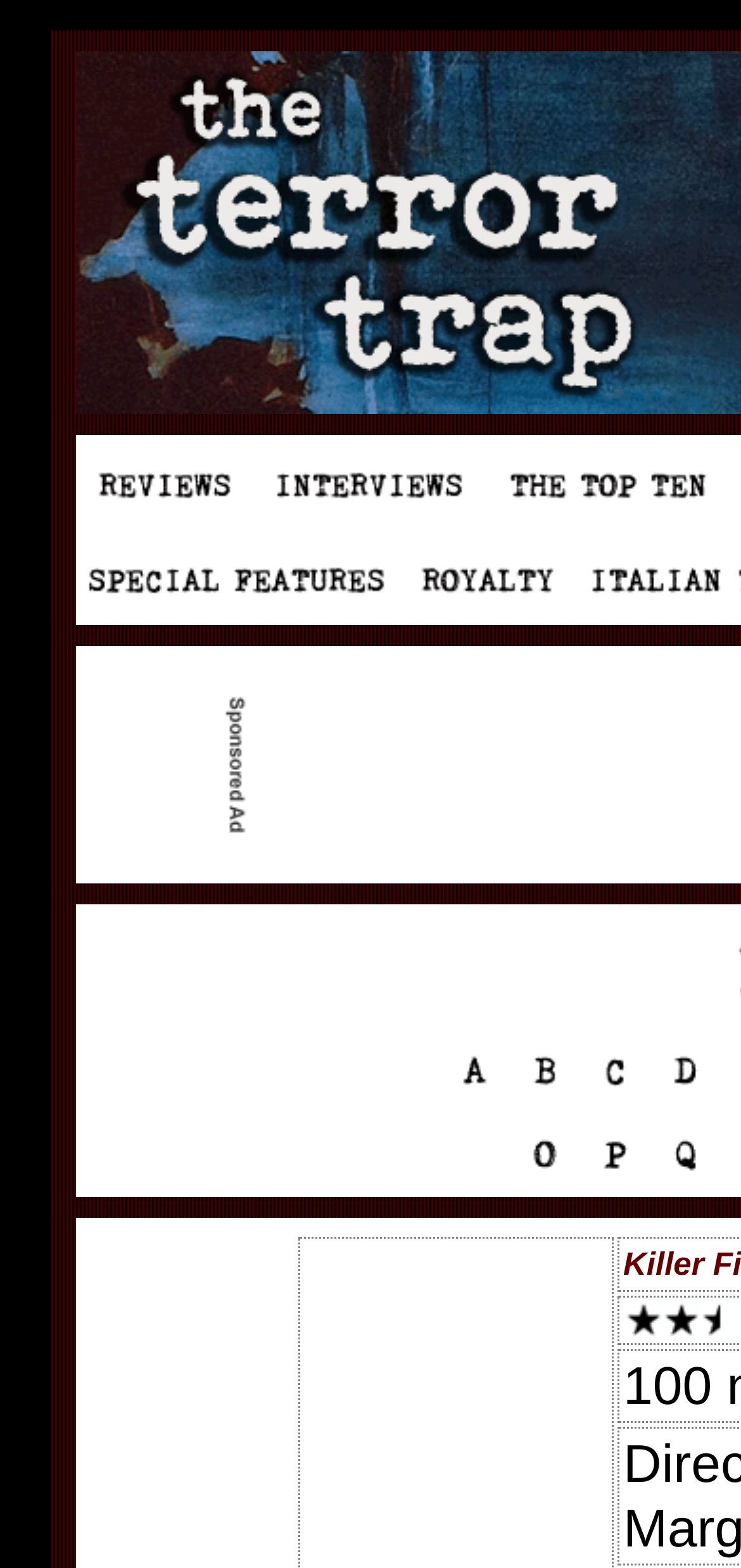What is the name of the movie?
Answer the question with detailed information derived from the image.

Based on the webpage title 'Killer Fish (1978) | The Terror Trap', I can infer that the name of the movie is 'Killer Fish'.